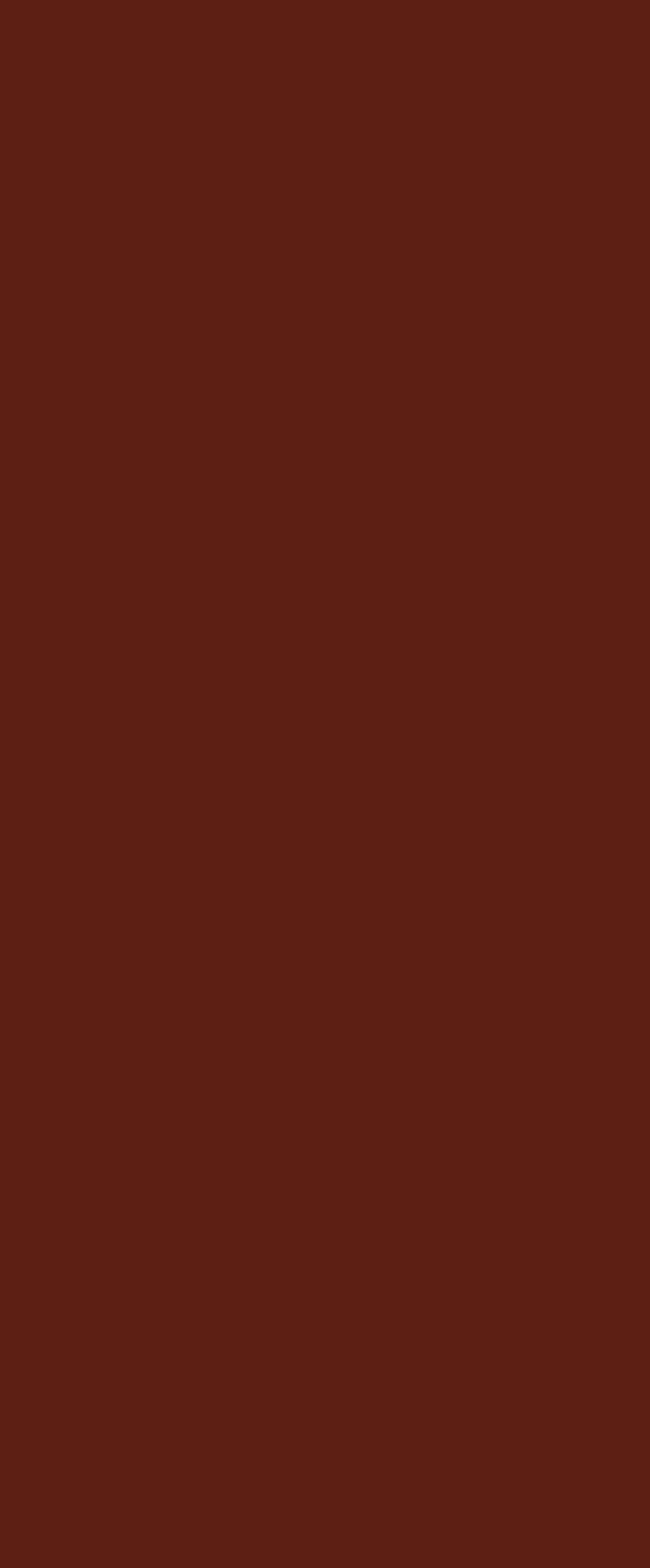Please determine the bounding box coordinates for the element that should be clicked to follow these instructions: "Visit Holly Abston's site".

[0.076, 0.236, 0.265, 0.251]